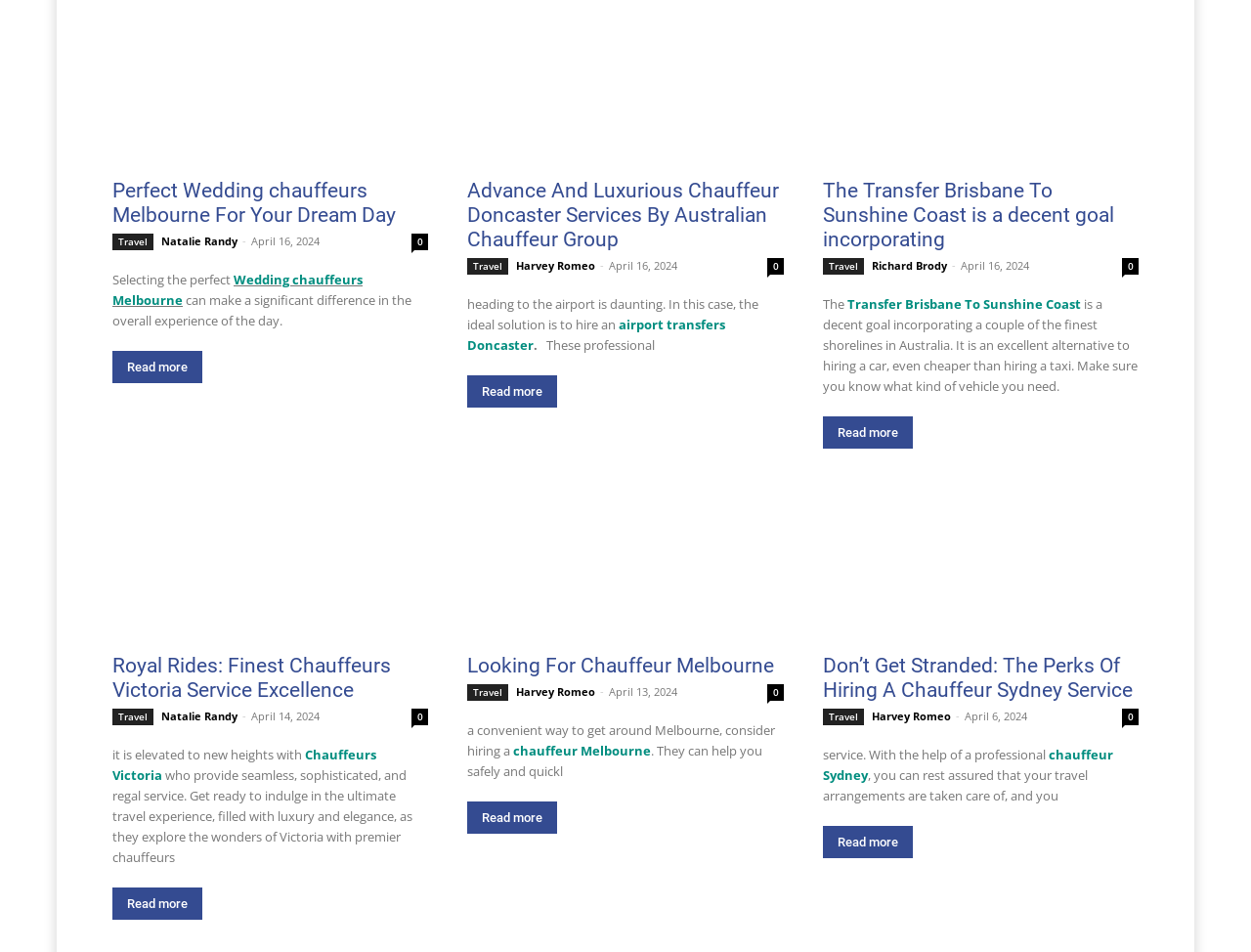Show the bounding box coordinates for the element that needs to be clicked to execute the following instruction: "Read more about Perfect Wedding chauffeurs Melbourne". Provide the coordinates in the form of four float numbers between 0 and 1, i.e., [left, top, right, bottom].

[0.09, 0.368, 0.162, 0.402]